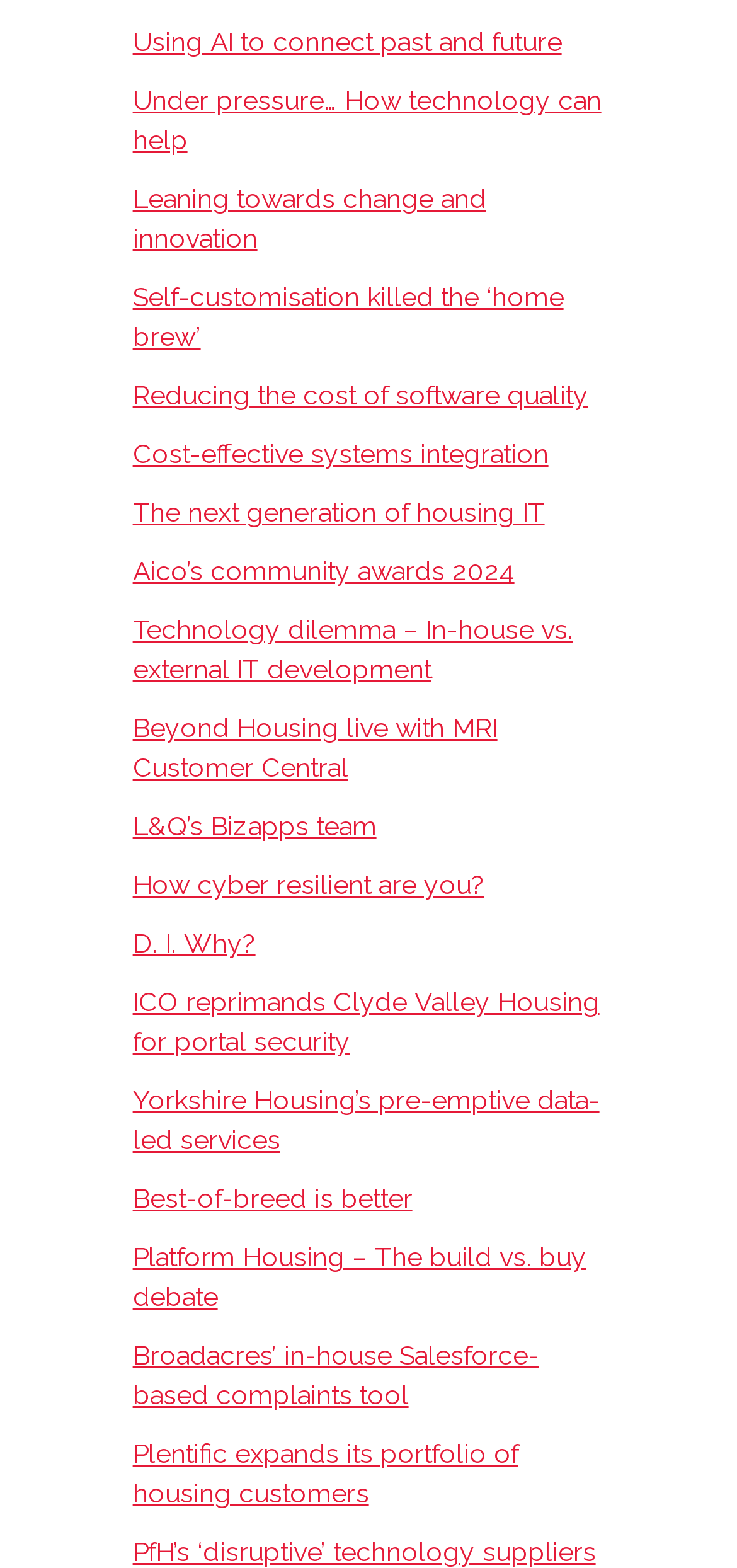Please identify the bounding box coordinates of the element's region that needs to be clicked to fulfill the following instruction: "Read about Yorkshire Housing’s pre-emptive data-led services". The bounding box coordinates should consist of four float numbers between 0 and 1, i.e., [left, top, right, bottom].

[0.18, 0.692, 0.813, 0.737]